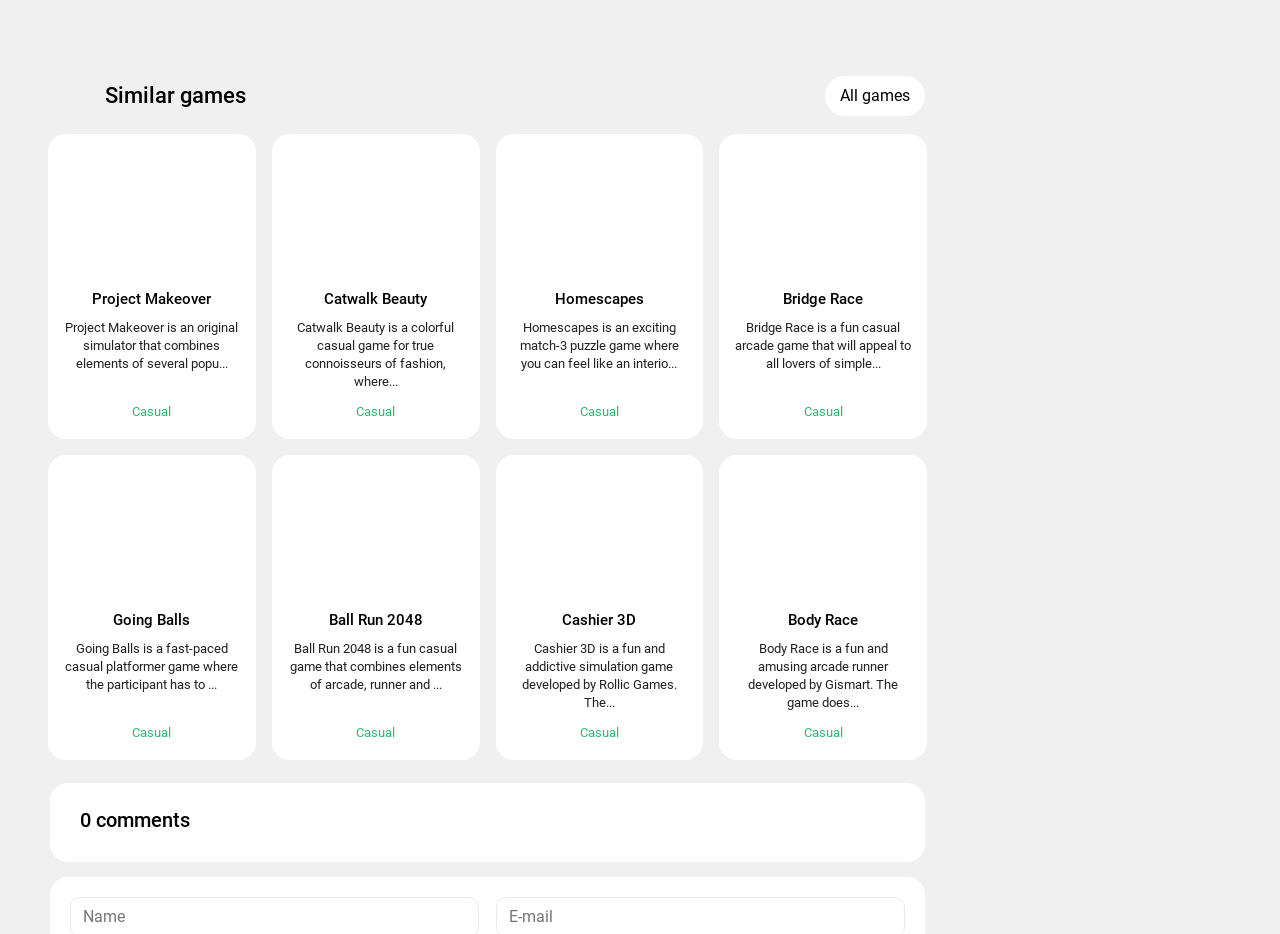Identify the coordinates of the bounding box for the element described below: "Ball Run 2048". Return the coordinates as four float numbers between 0 and 1: [left, top, right, bottom].

[0.257, 0.654, 0.33, 0.673]